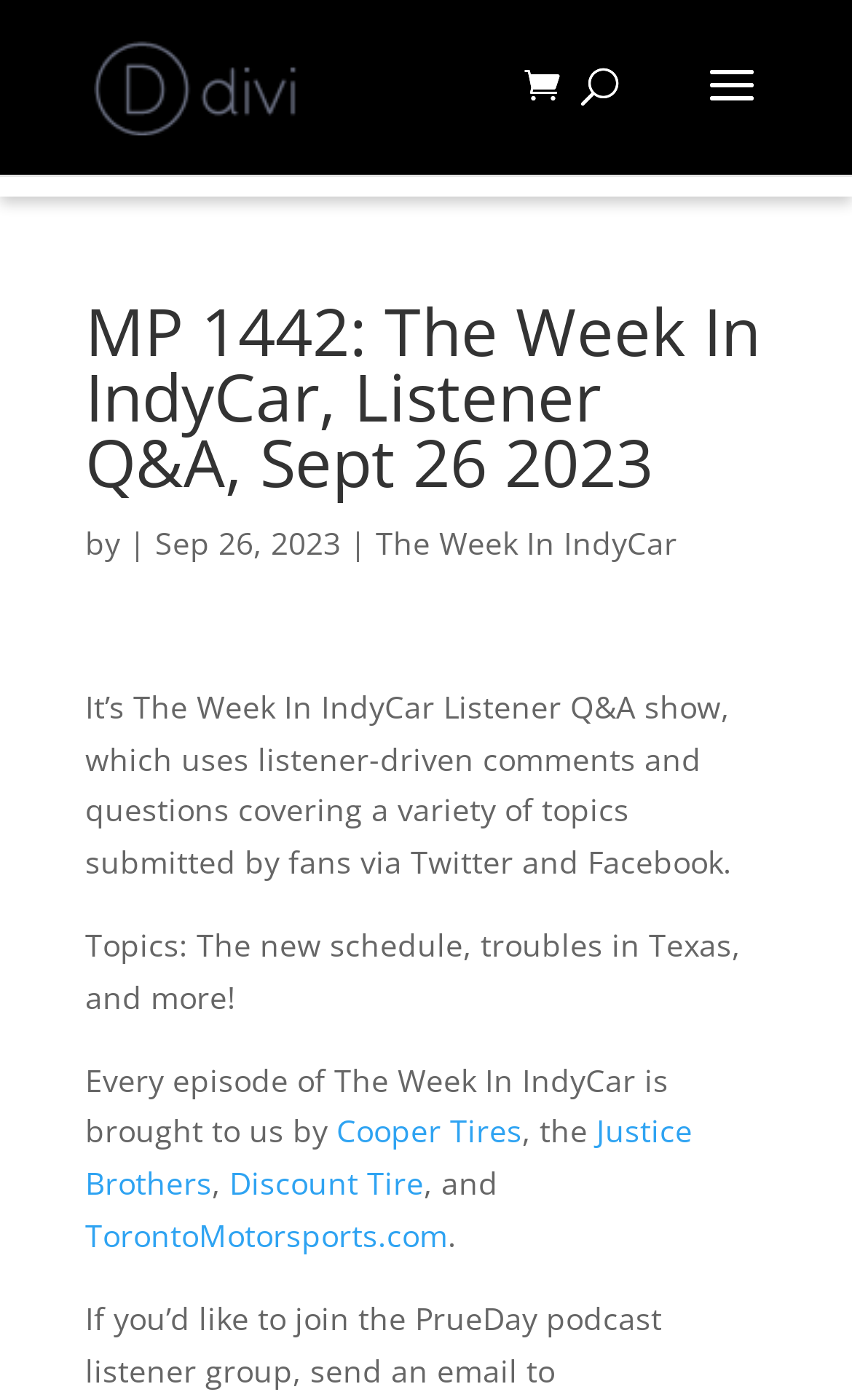Bounding box coordinates are specified in the format (top-left x, top-left y, bottom-right x, bottom-right y). All values are floating point numbers bounded between 0 and 1. Please provide the bounding box coordinate of the region this sentence describes: TorontoMotorsports.com

[0.1, 0.867, 0.526, 0.897]